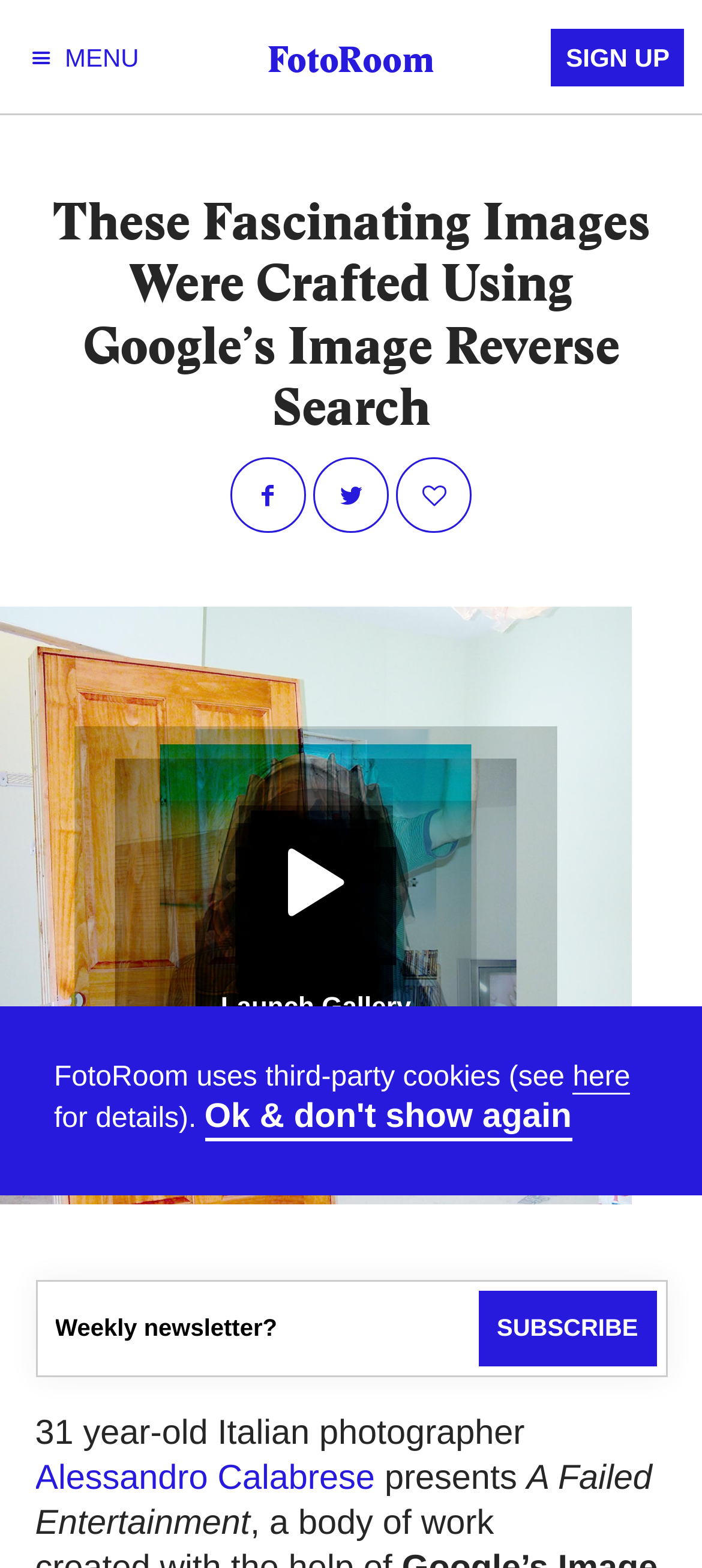Please find and report the bounding box coordinates of the element to click in order to perform the following action: "Subscribe to the weekly newsletter". The coordinates should be expressed as four float numbers between 0 and 1, in the format [left, top, right, bottom].

[0.682, 0.823, 0.935, 0.871]